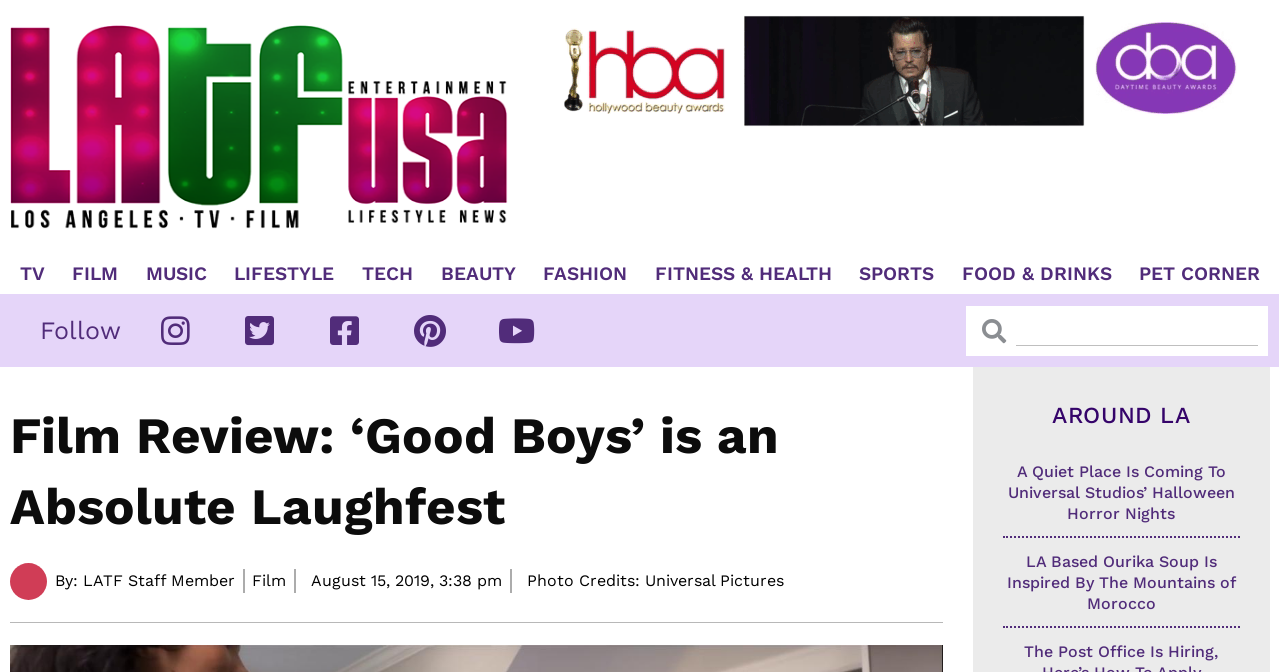Please determine the primary heading and provide its text.

Film Review: ‘Good Boys’ is an Absolute Laughfest